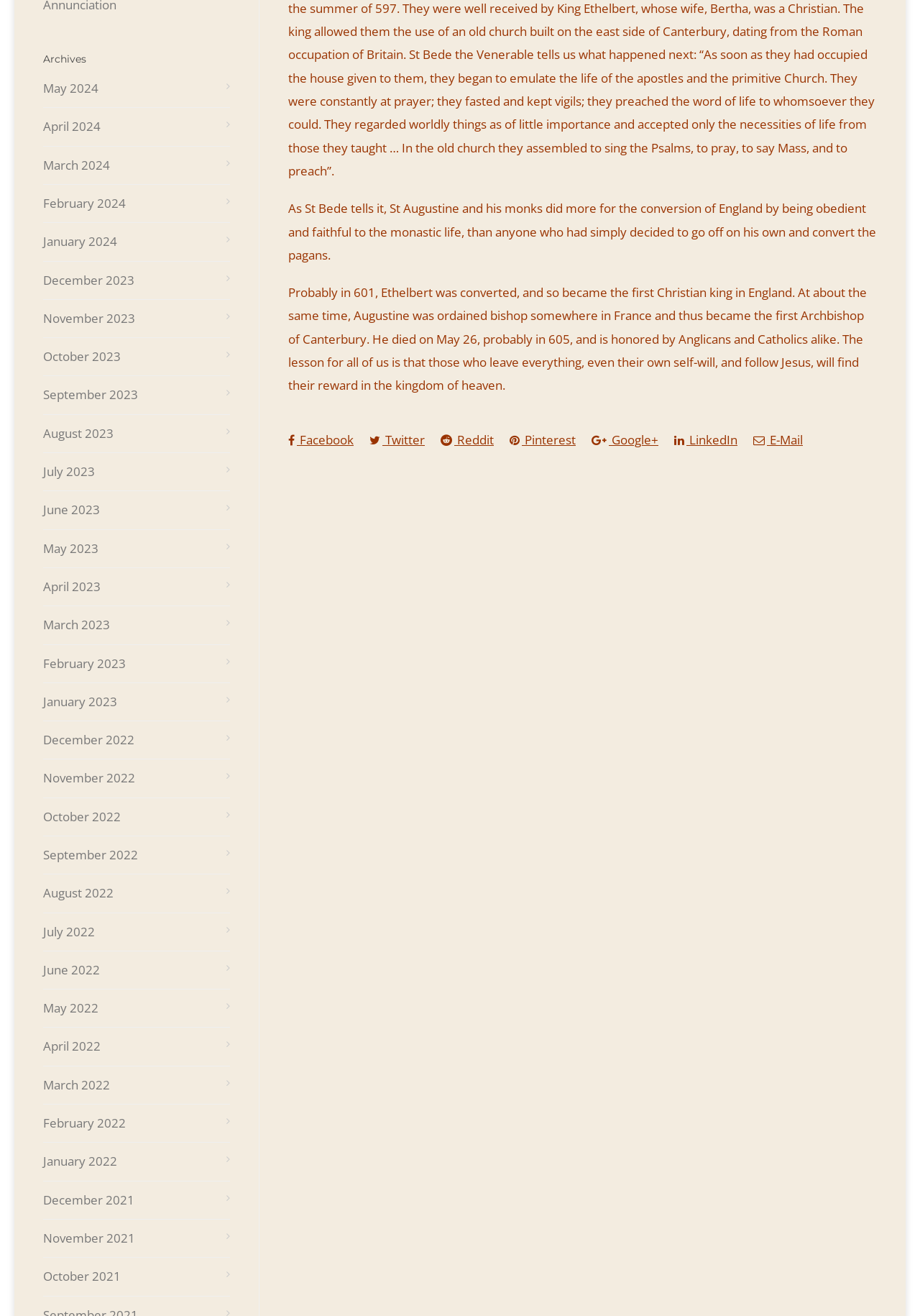Using the webpage screenshot, find the UI element described by hosting reseller. Provide the bounding box coordinates in the format (top-left x, top-left y, bottom-right x, bottom-right y), ensuring all values are floating point numbers between 0 and 1.

None